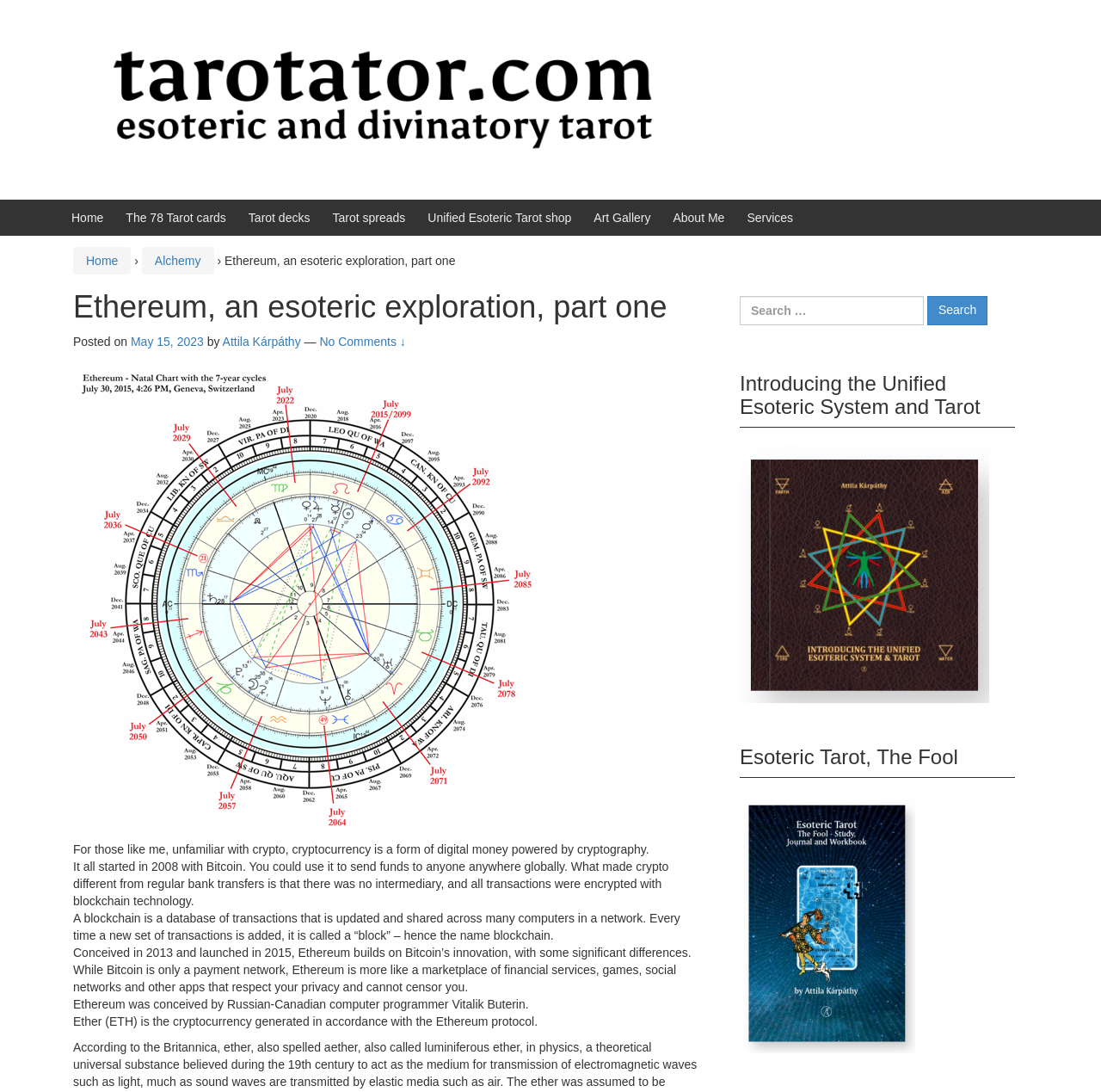What is the main topic of this webpage?
Use the image to answer the question with a single word or phrase.

Ethereum and Tarot